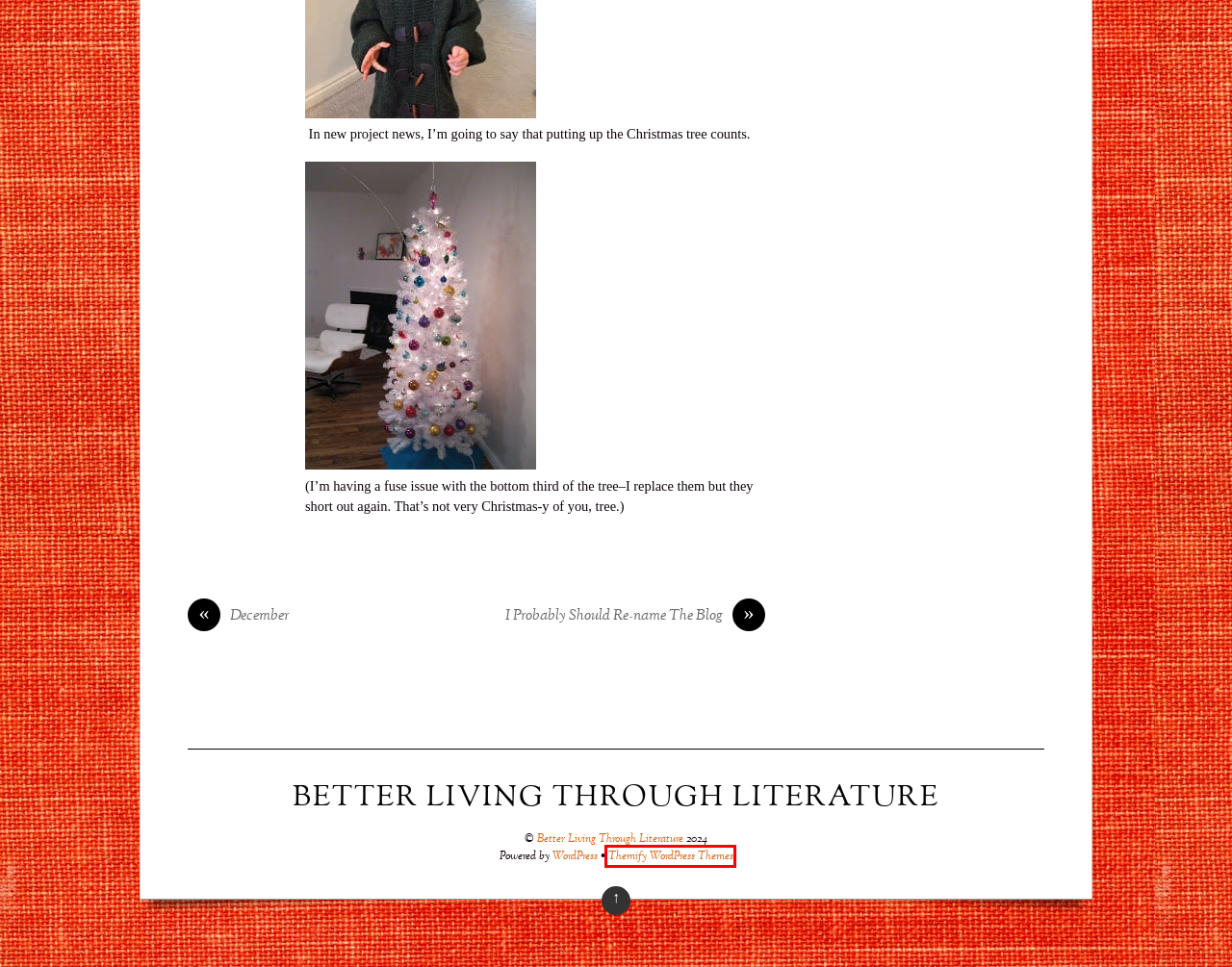Inspect the provided webpage screenshot, concentrating on the element within the red bounding box. Select the description that best represents the new webpage after you click the highlighted element. Here are the candidates:
A. knitting – Better Living Through Literature
B. Drag & Drop WordPress Themes • Themify
C. Karen – Better Living Through Literature
D. I Probably Should Re-name The Blog – Better Living Through Literature
E. December – Better Living Through Literature
F. Blog Tool, Publishing Platform, and CMS – WordPress.org
G. Better Living Through Literature
H. Contact – Better Living Through Literature

B